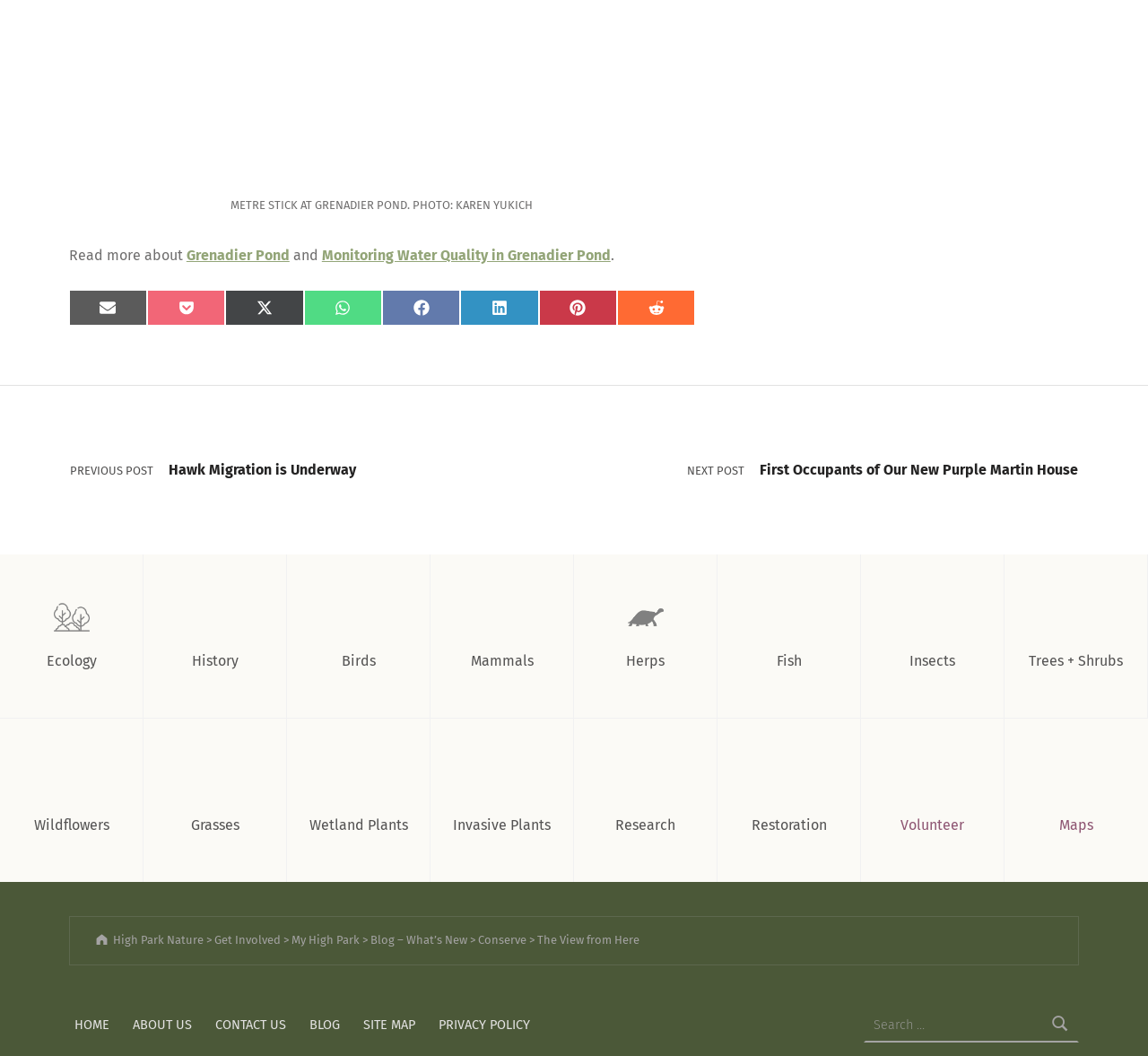What categories of information are available on the website?
Using the image as a reference, answer with just one word or a short phrase.

Ecology, History, Birds, etc.